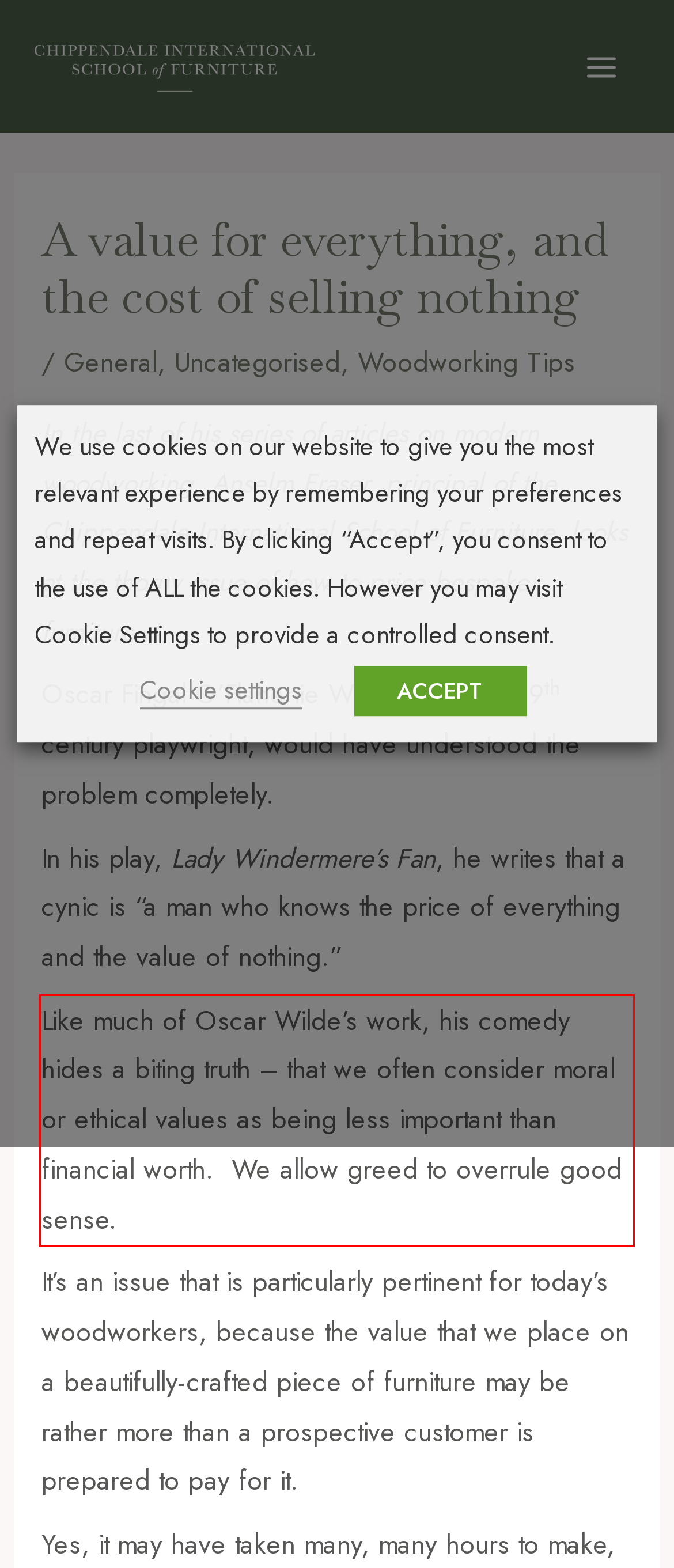From the screenshot of the webpage, locate the red bounding box and extract the text contained within that area.

Like much of Oscar Wilde’s work, his comedy hides a biting truth – that we often consider moral or ethical values as being less important than financial worth. We allow greed to overrule good sense.